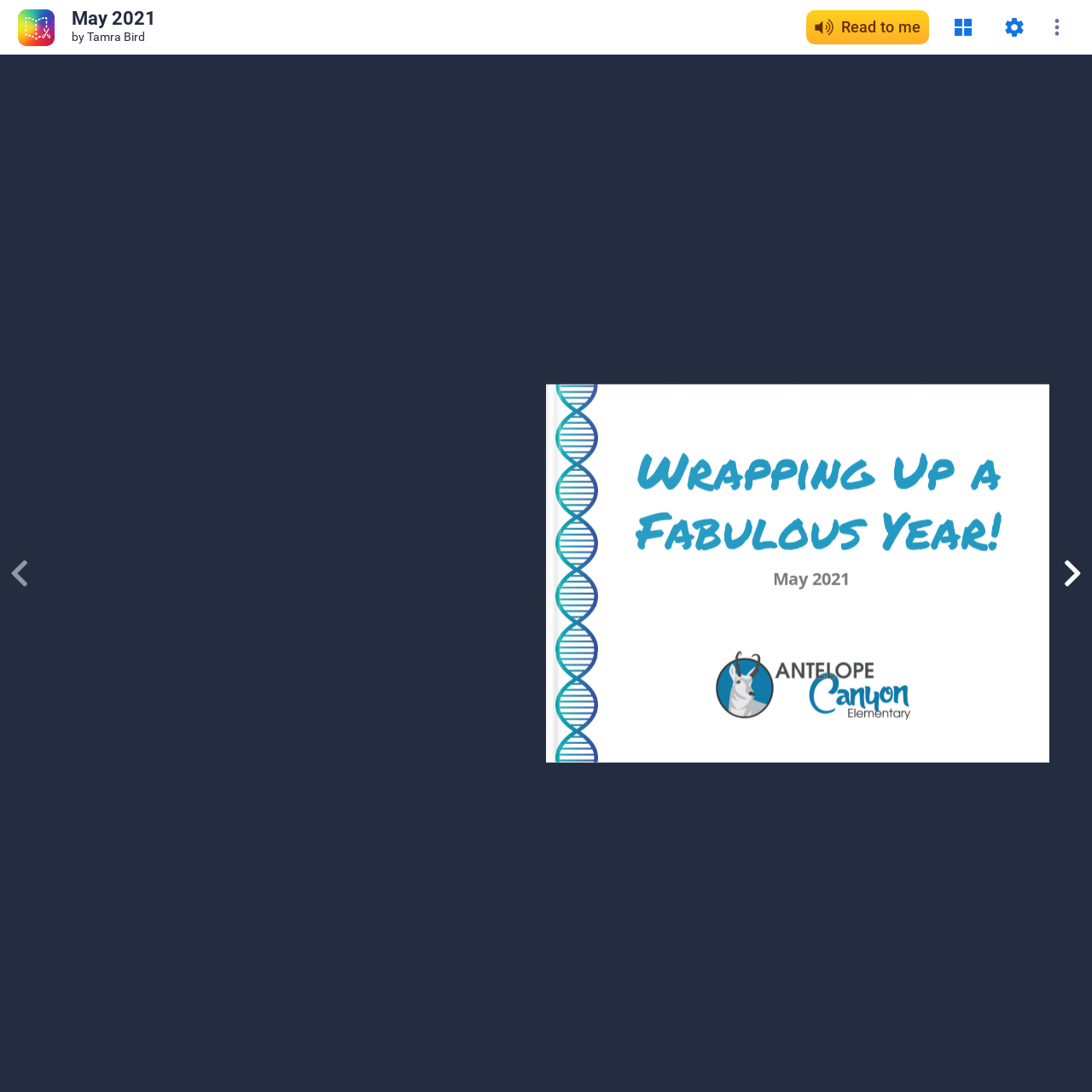Detail the various sections and features of the webpage.

The webpage appears to be an e-book reader interface. At the top left, there is a link to the Book Creator website. Next to it, a heading displays the title "May 2021". Below the title, the author's name "by Tamra Bird" is written in a smaller font.

On the right side of the top section, a heading "Cover" is displayed, accompanied by a generic element with no text. 

Below the top section, there are four buttons aligned horizontally, from left to right: "Read to me", "Pages", "Settings", and "Menu". These buttons are positioned near the top of the page.

The main content area takes up most of the page, spanning from the top center to the bottom right. Within this area, there are two blocks of text. The first block reads "Wrapping Up a Fabulous Year!", and the second block displays the date "May 2021" again.

At the bottom right corner, there is a link to "Go to next page", indicating that the e-book has multiple pages.